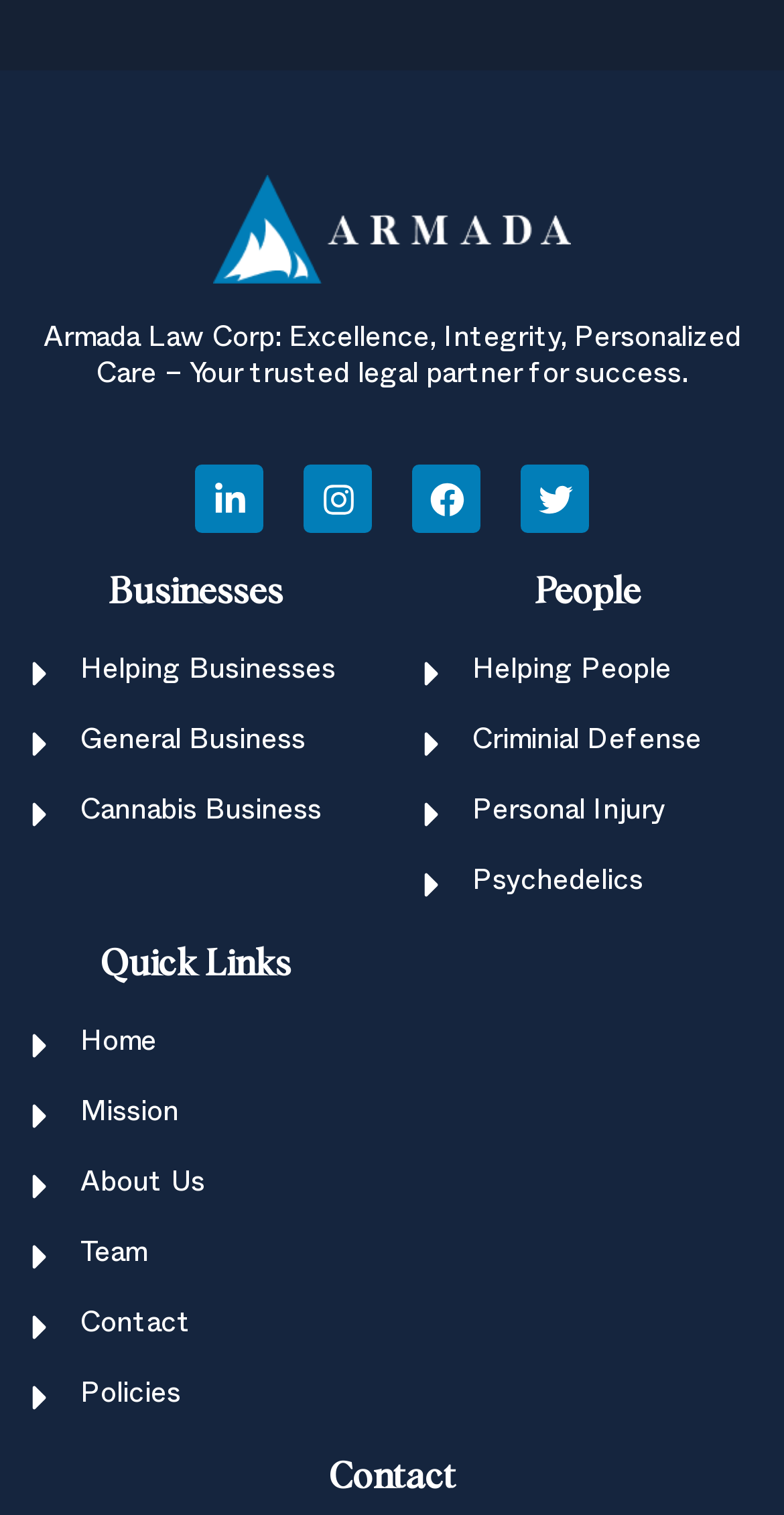Identify the bounding box for the UI element described as: "General Business". The coordinates should be four float numbers between 0 and 1, i.e., [left, top, right, bottom].

[0.026, 0.478, 0.474, 0.505]